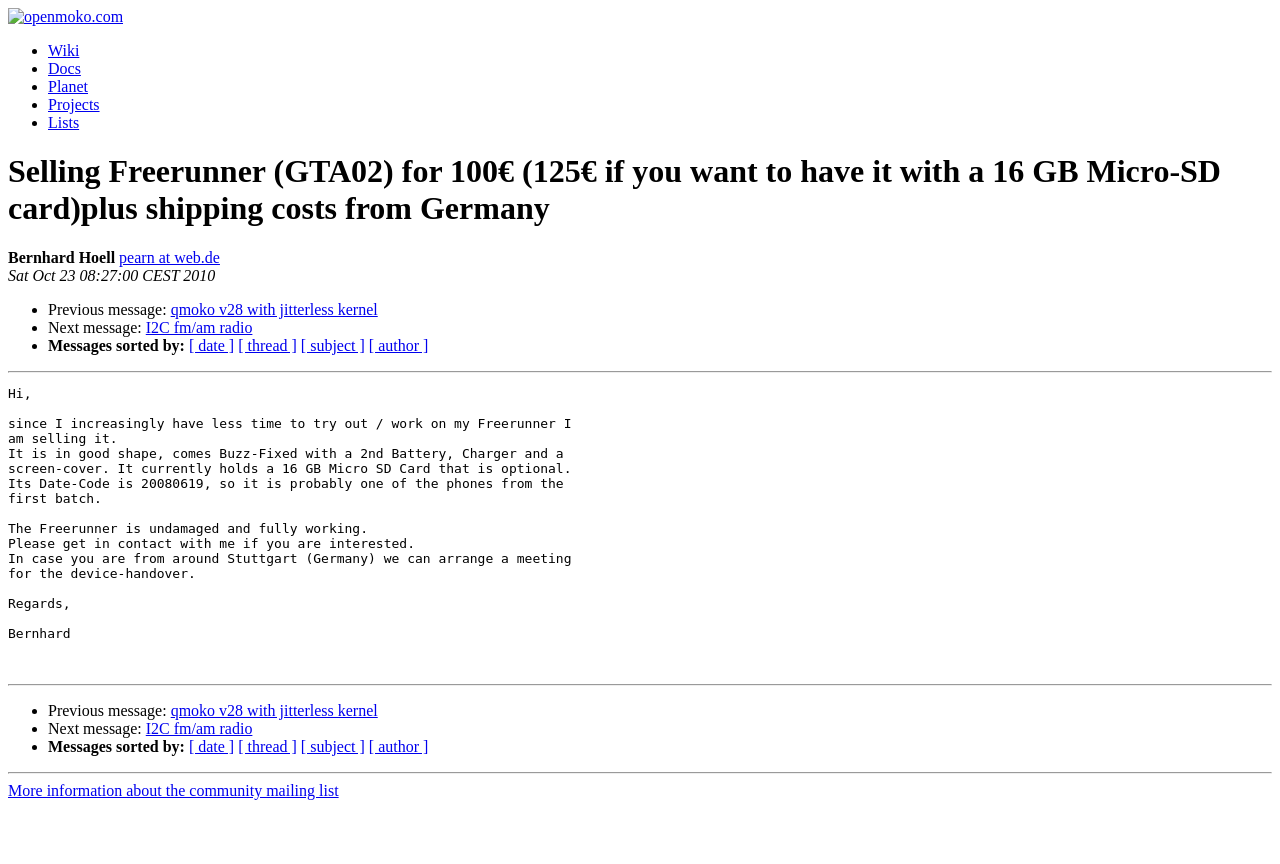Determine the primary headline of the webpage.

Selling Freerunner (GTA02) for 100€ (125€ if you want to have it with a 16 GB Micro-SD card)plus shipping costs from Germany